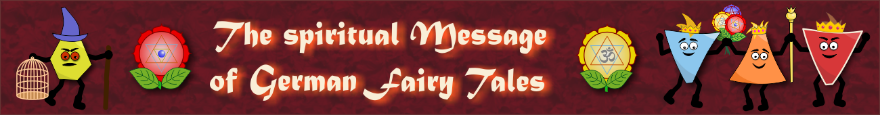Offer an in-depth description of the image shown.

The image features a vibrant and whimsical banner titled "The spiritual Message of German Fairy Tales." It showcases a playful arrangement of colorful characters, each designed to evoke the charm of classic fairy tales. Prominently displayed are a wizard-like figure, a flower emblem, and various geometric shapes personified as cheerful characters, adorned with expressive faces and accessories like crowns and wands. The background is a rich, warm red, enhancing the enchanting quality of the design. This banner serves as an inviting introduction to the thematic exploration of the spiritual significance embedded within traditional German fairy tales.